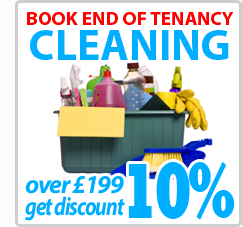What is the minimum booking amount for the 10% discount?
Using the picture, provide a one-word or short phrase answer.

£199